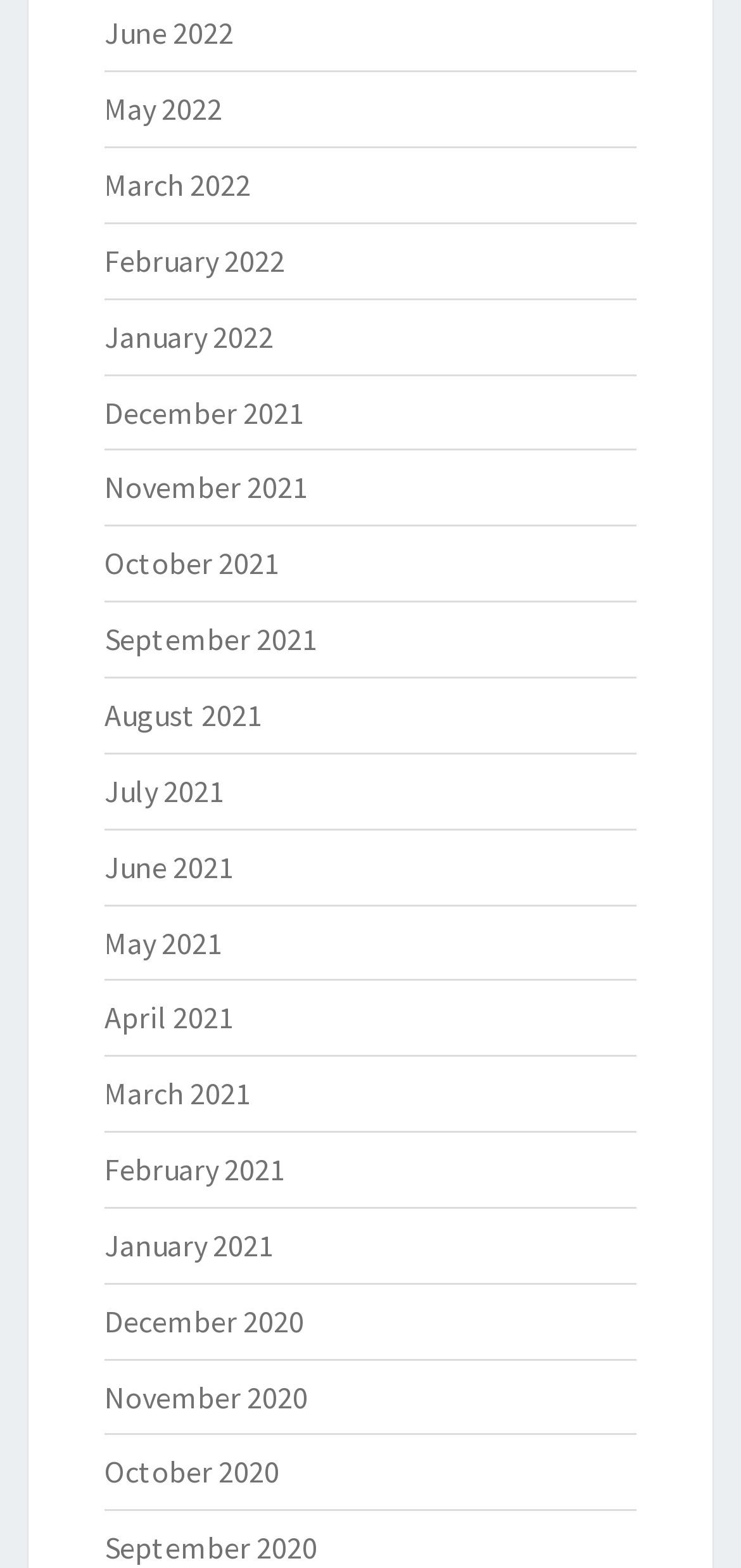Please identify the bounding box coordinates of the area I need to click to accomplish the following instruction: "view May 2021".

[0.141, 0.589, 0.3, 0.613]